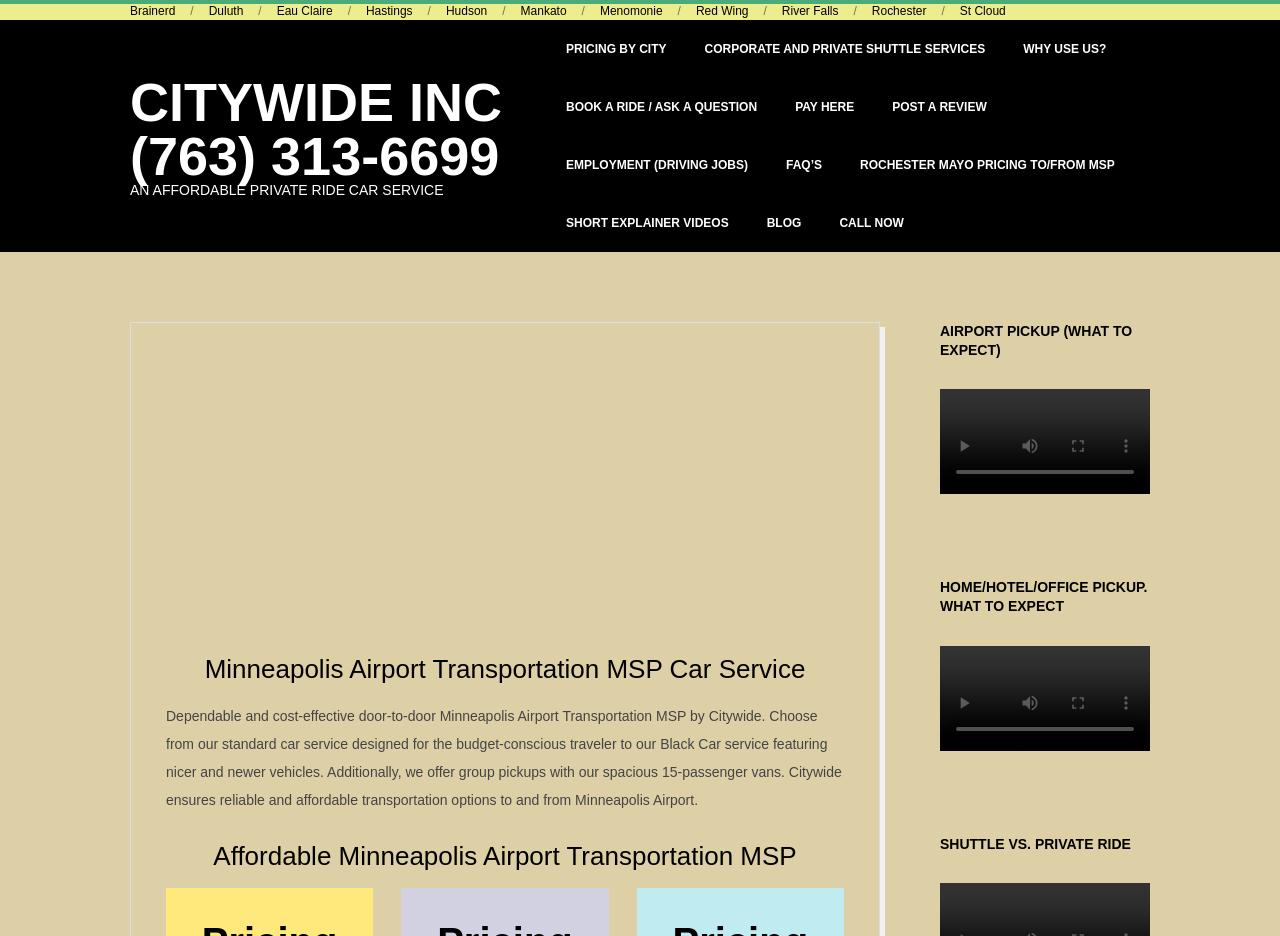Locate the bounding box coordinates of the UI element described by: "Corporate and Private Shuttle Services". The bounding box coordinates should consist of four float numbers between 0 and 1, i.e., [left, top, right, bottom].

[0.543, 0.022, 0.777, 0.084]